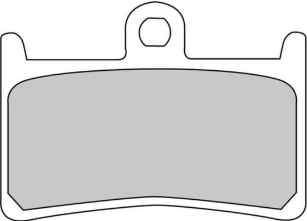Analyze the image and describe all key details you can observe.

The image features a detailed schematic representation of a brake pad, specifically a model known as the Ferodo Sintered Front Racing Pads - XRAC - FDB605XRAC. This type of brake pad utilizes a unique full metal compound aimed at delivering high-performance braking in racing scenarios. The design showcases a curved outline with a central mounting hole, indicative of its application in performance motorcycles. Prominently featured are the plate's highlighted areas that indicate the friction surface intended for optimal contact with brake rotors, enhancing the pad's effectiveness under various conditions. This product is marketed towards enthusiasts seeking superior braking solutions for competitive racing environments.